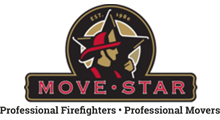Where is MoveStar located?
Look at the screenshot and respond with one word or a short phrase.

Highland Park, TX